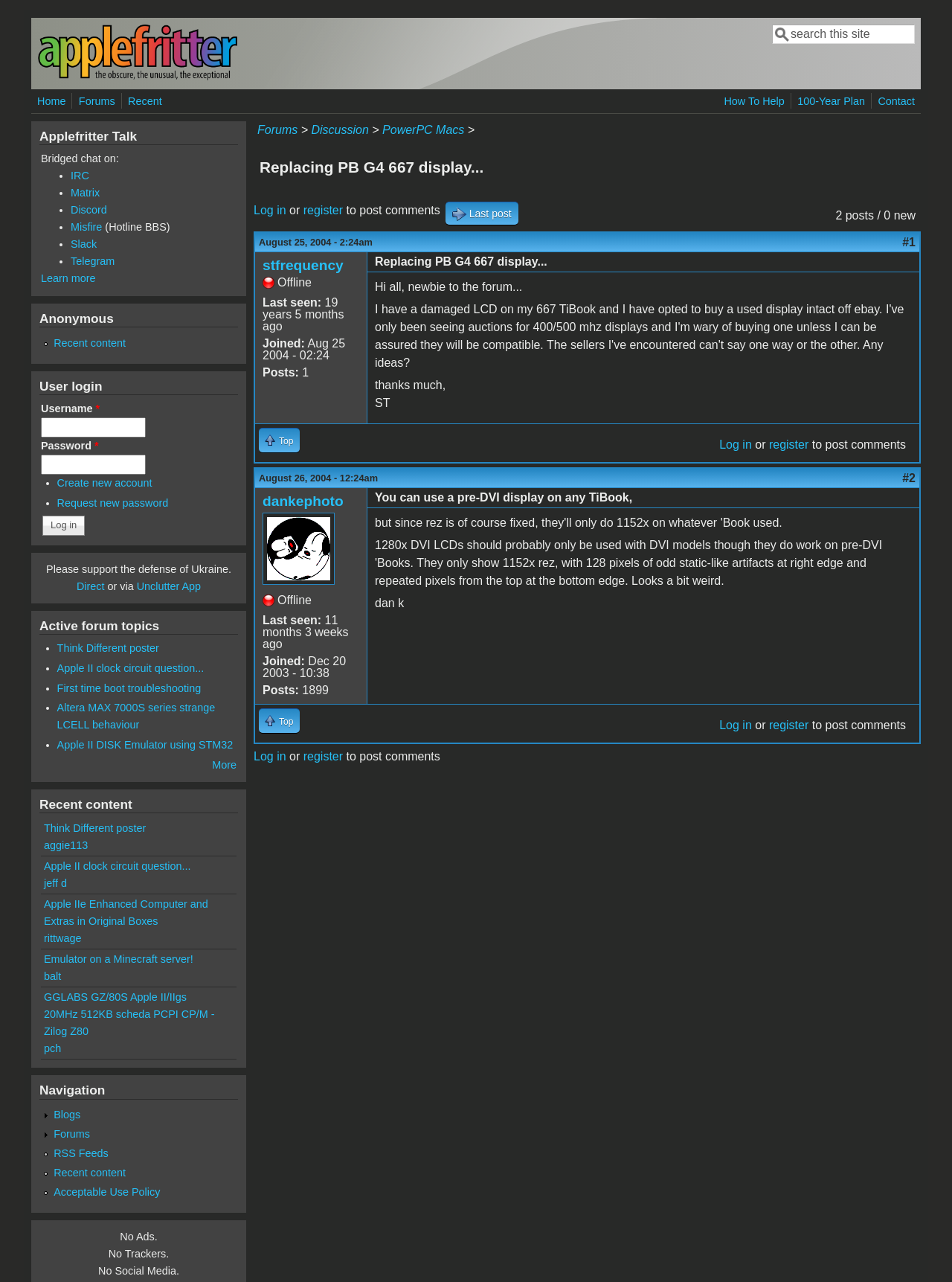Can you specify the bounding box coordinates for the region that should be clicked to fulfill this instruction: "go to home page".

[0.04, 0.055, 0.249, 0.065]